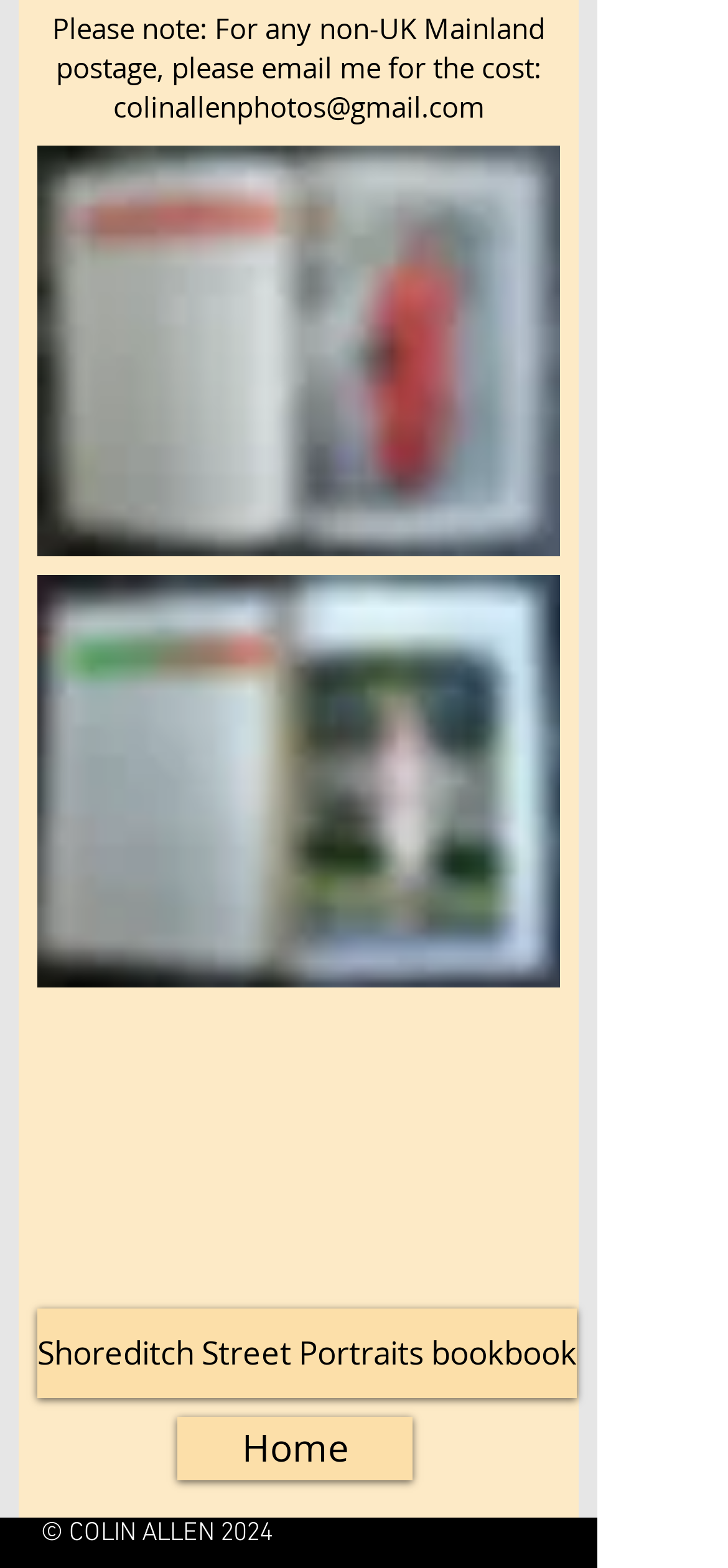Can you give a detailed response to the following question using the information from the image? What is the filename of the book mentioned on the webpage?

The filename of the book is mentioned in the link element, which states 'Shoreditch Street Portraits bookbook', located below the image elements.